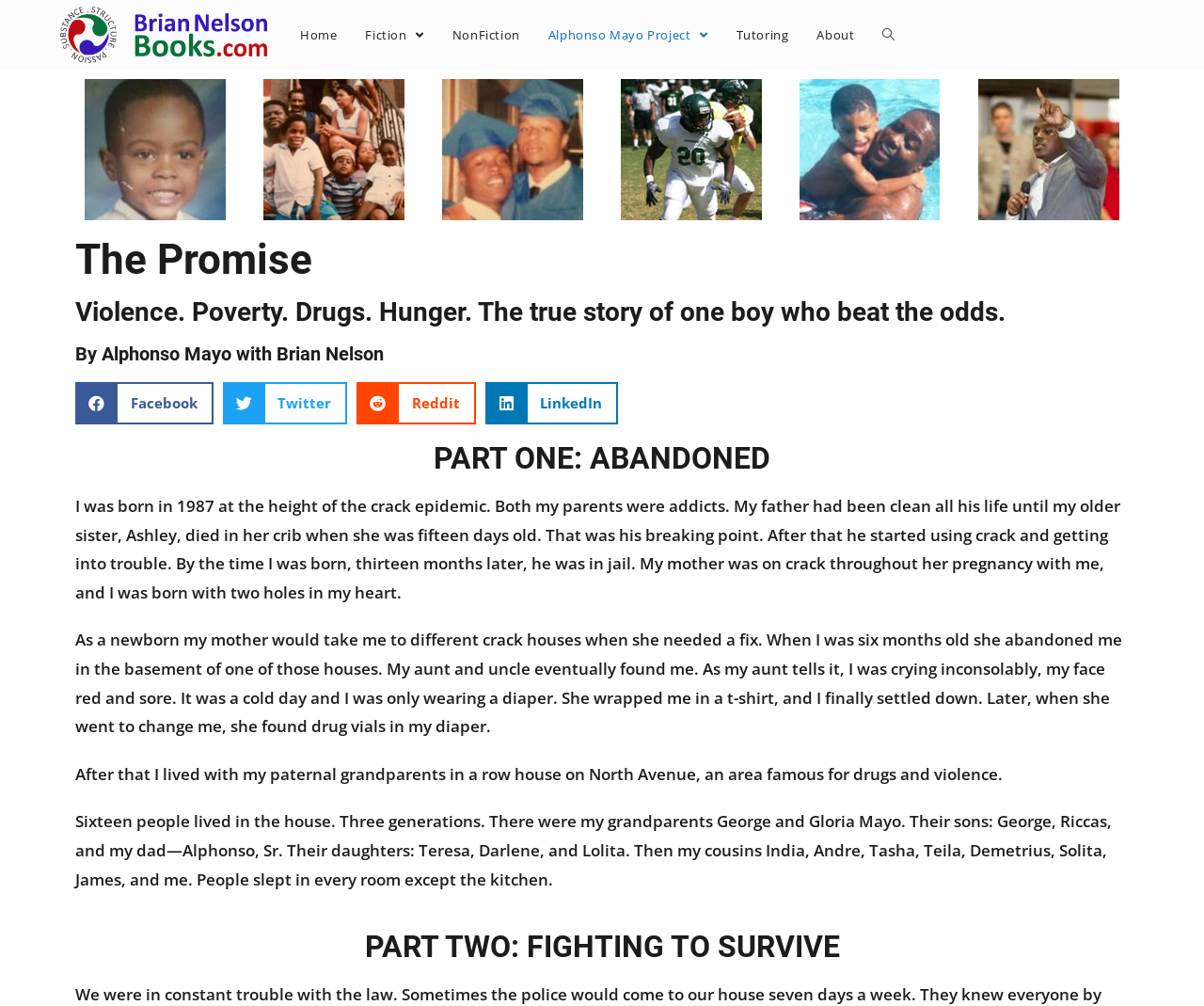Look at the image and write a detailed answer to the question: 
What is the name of the project mentioned on the webpage?

The answer can be found by looking at the StaticText element 'Alphonso Mayo Project' which is located at the top of the webpage.